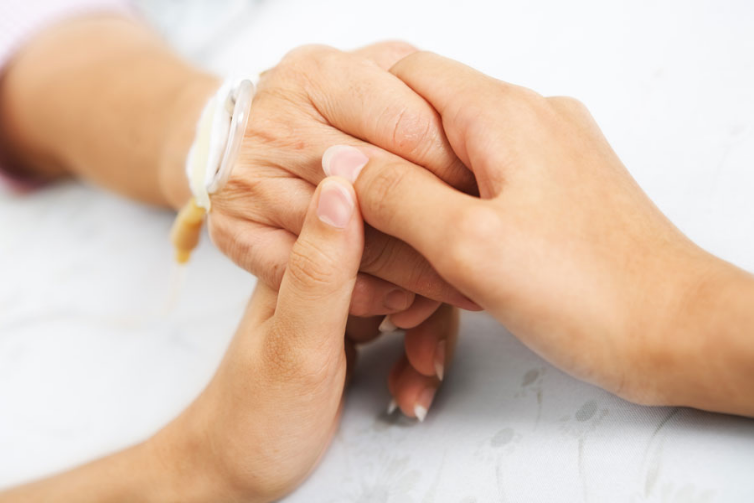Provide an extensive narrative of what is shown in the image.

The image depicts a tender moment of connection, featuring two hands clasped together gently over a softly textured surface. One hand, showing signs of age with visible veins, appears to hold onto a medical device, indicating a context that may involve health challenges. The other hand, youthful and delicate, envelops the older hand in a gesture of comfort and support. This intimate scene embodies the essence of compassion and care, highlighting the importance of human connection, particularly in moments that may be sensitive, such as end-of-life experiences. The act of holding hands symbolizes strength, hope, and the emotional relief that support from loved ones can provide during challenging times, reflecting the philosophy upheld by ThedaCare's Hospice Foundation in advocating for patient comfort and dignity.